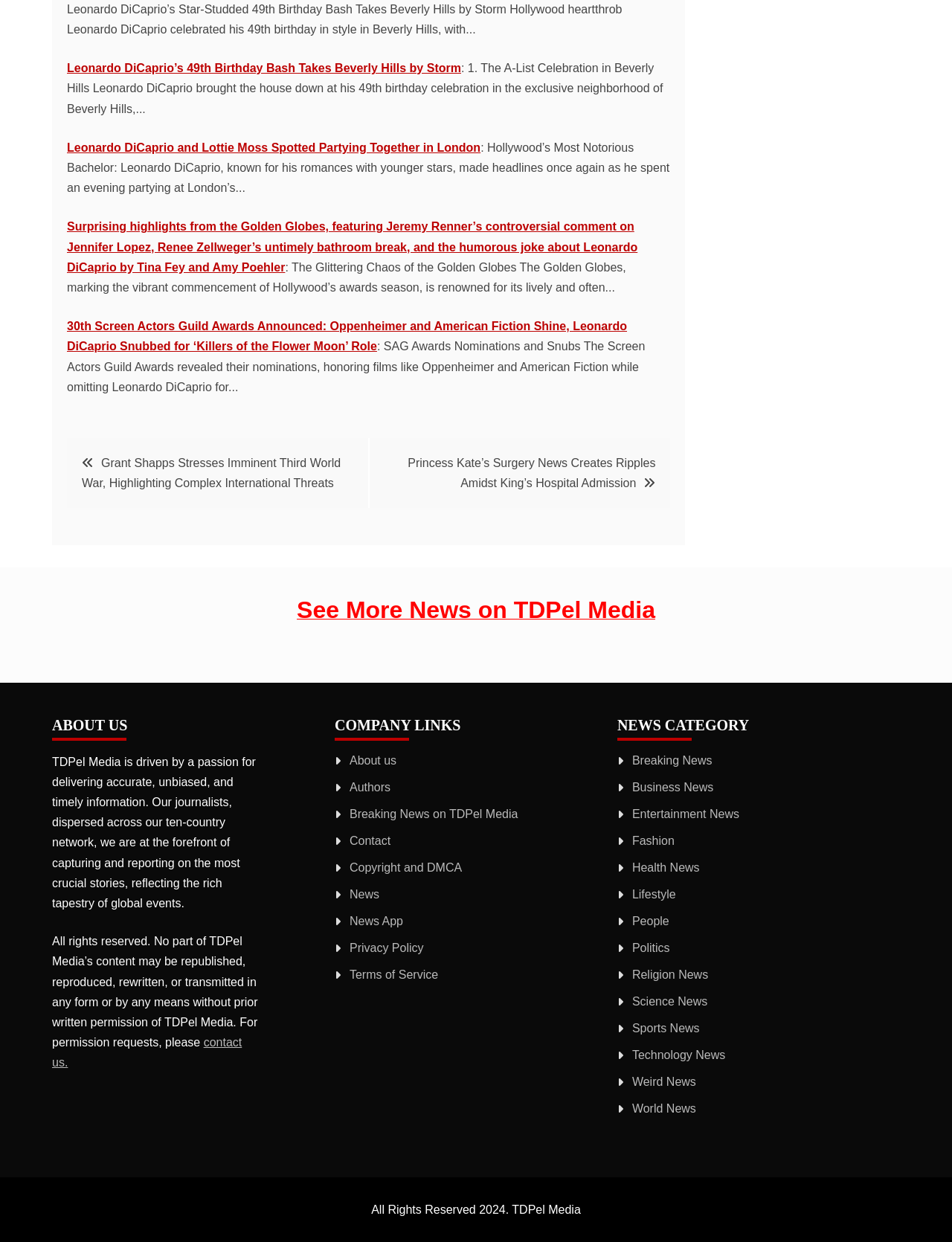Locate the bounding box coordinates of the area to click to fulfill this instruction: "Learn about the company". The bounding box should be presented as four float numbers between 0 and 1, in the order [left, top, right, bottom].

[0.055, 0.573, 0.273, 0.596]